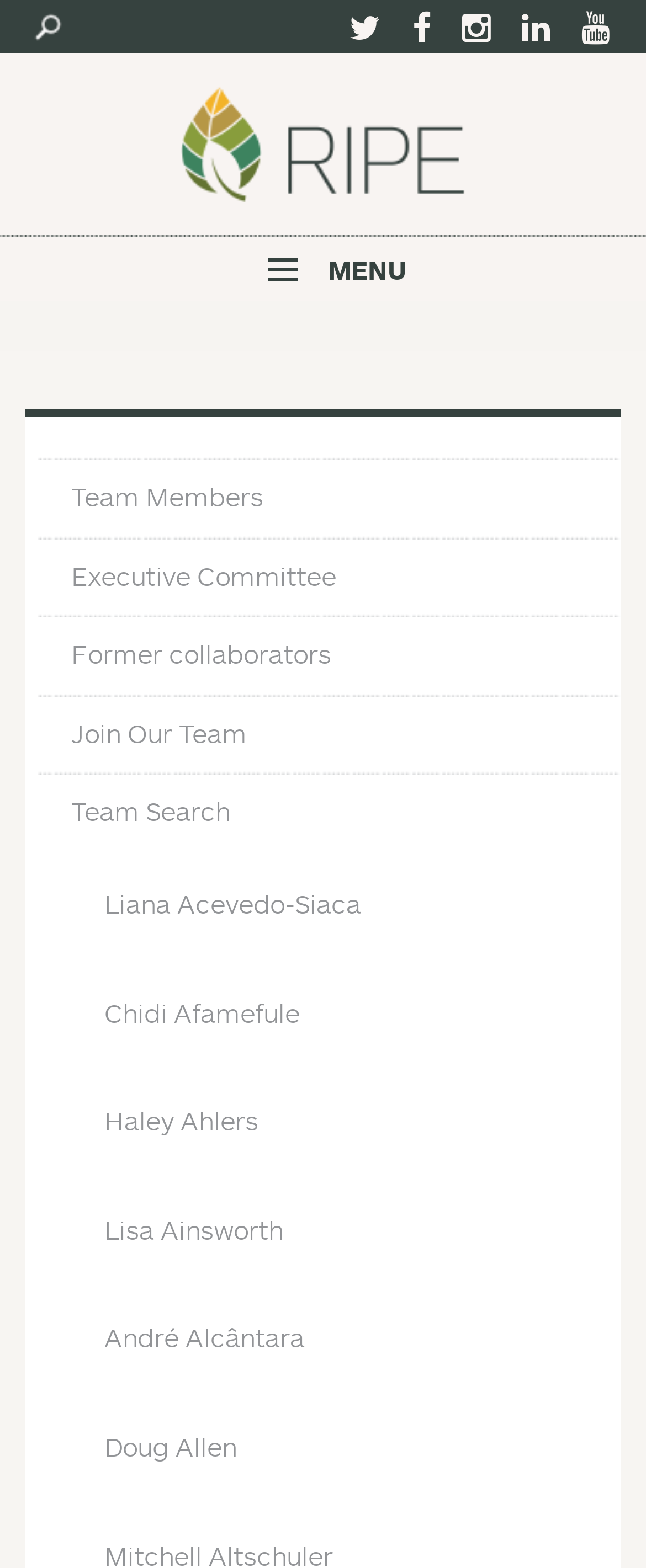What is the function of the icons at the top right corner?
Refer to the screenshot and answer in one word or phrase.

Social media links